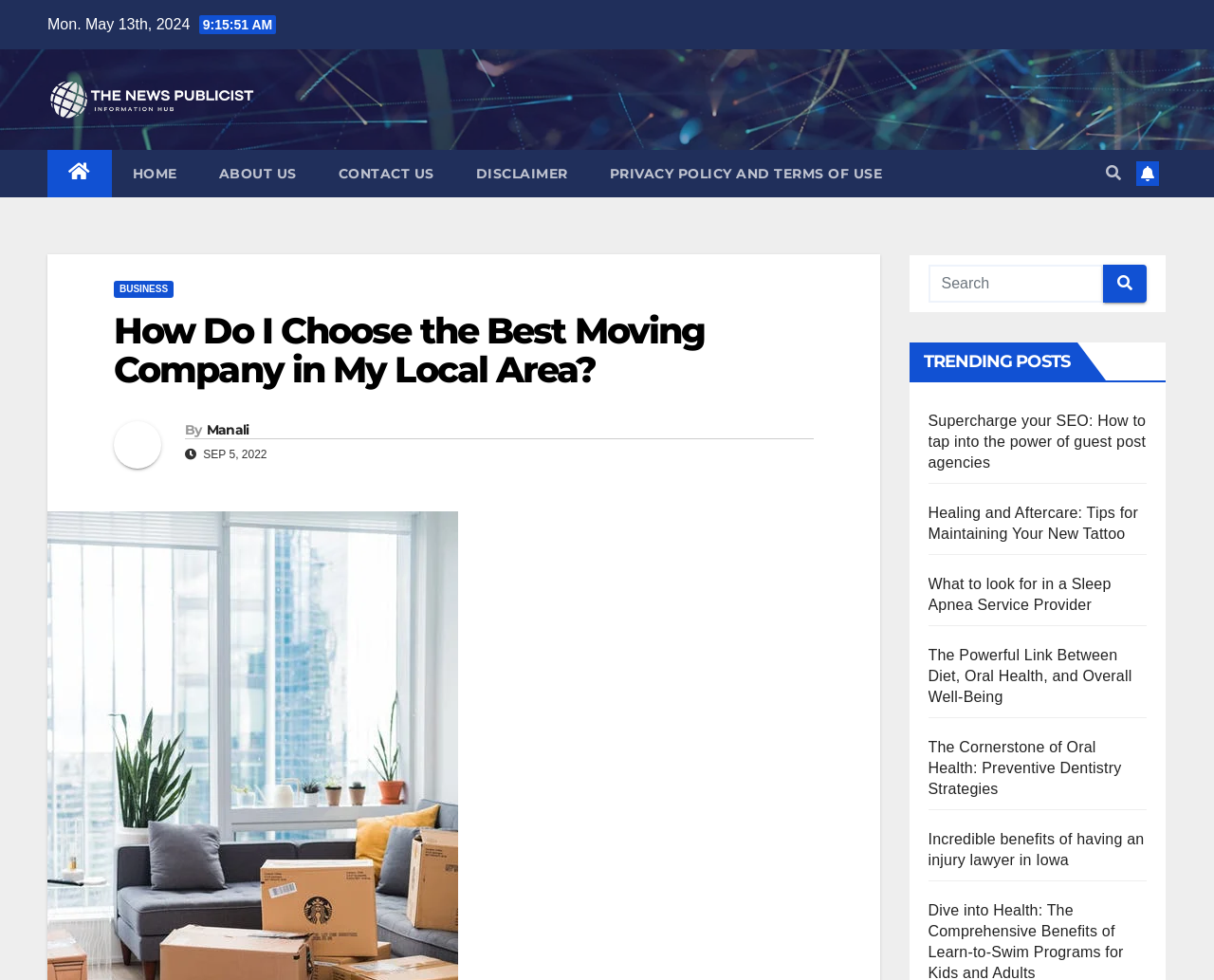Please provide the bounding box coordinates for the element that needs to be clicked to perform the instruction: "Contact the Magnard Ensemble". The coordinates must consist of four float numbers between 0 and 1, formatted as [left, top, right, bottom].

None